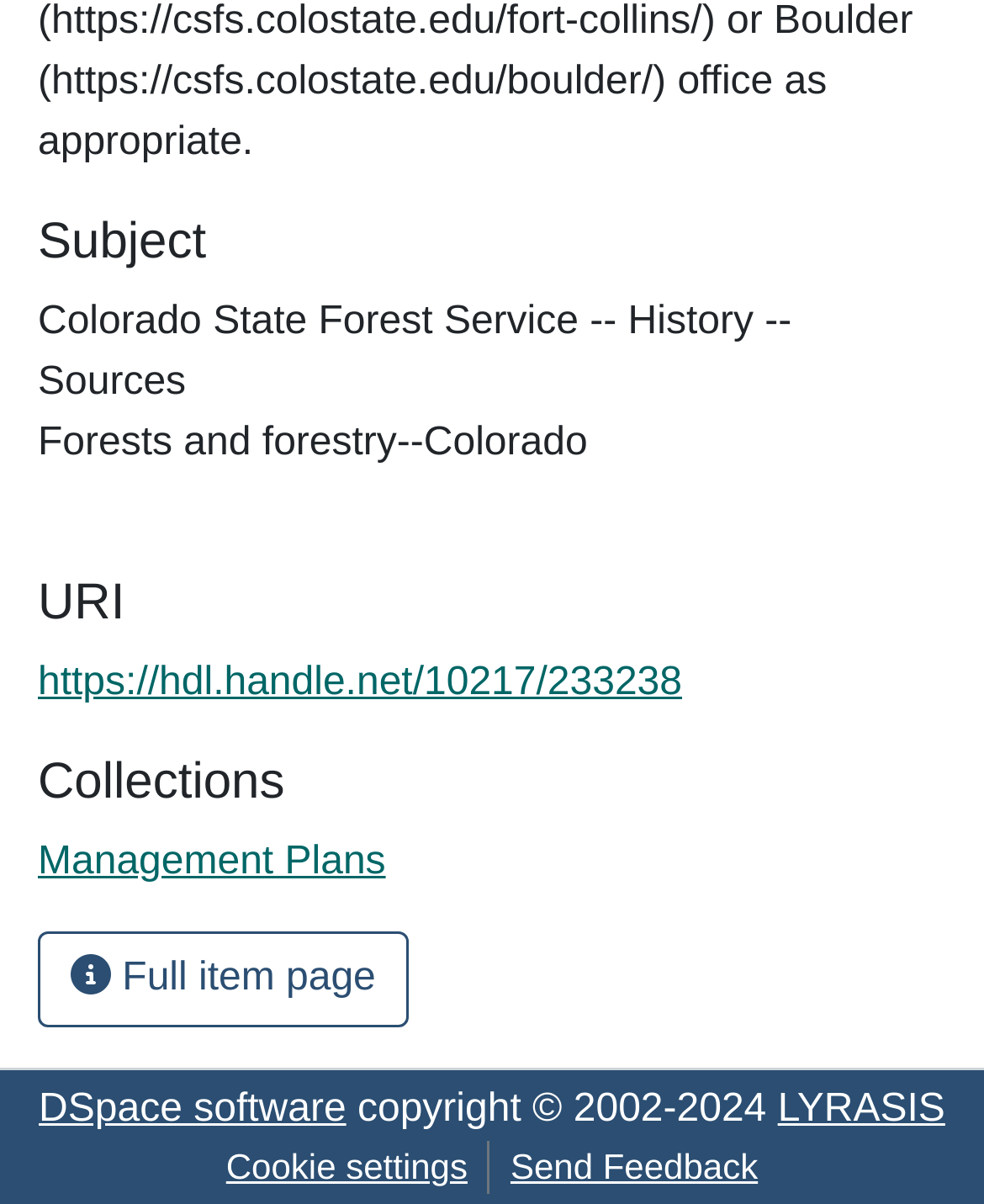Answer the question using only a single word or phrase: 
What is the copyright information of this webpage?

copyright 2002-2024